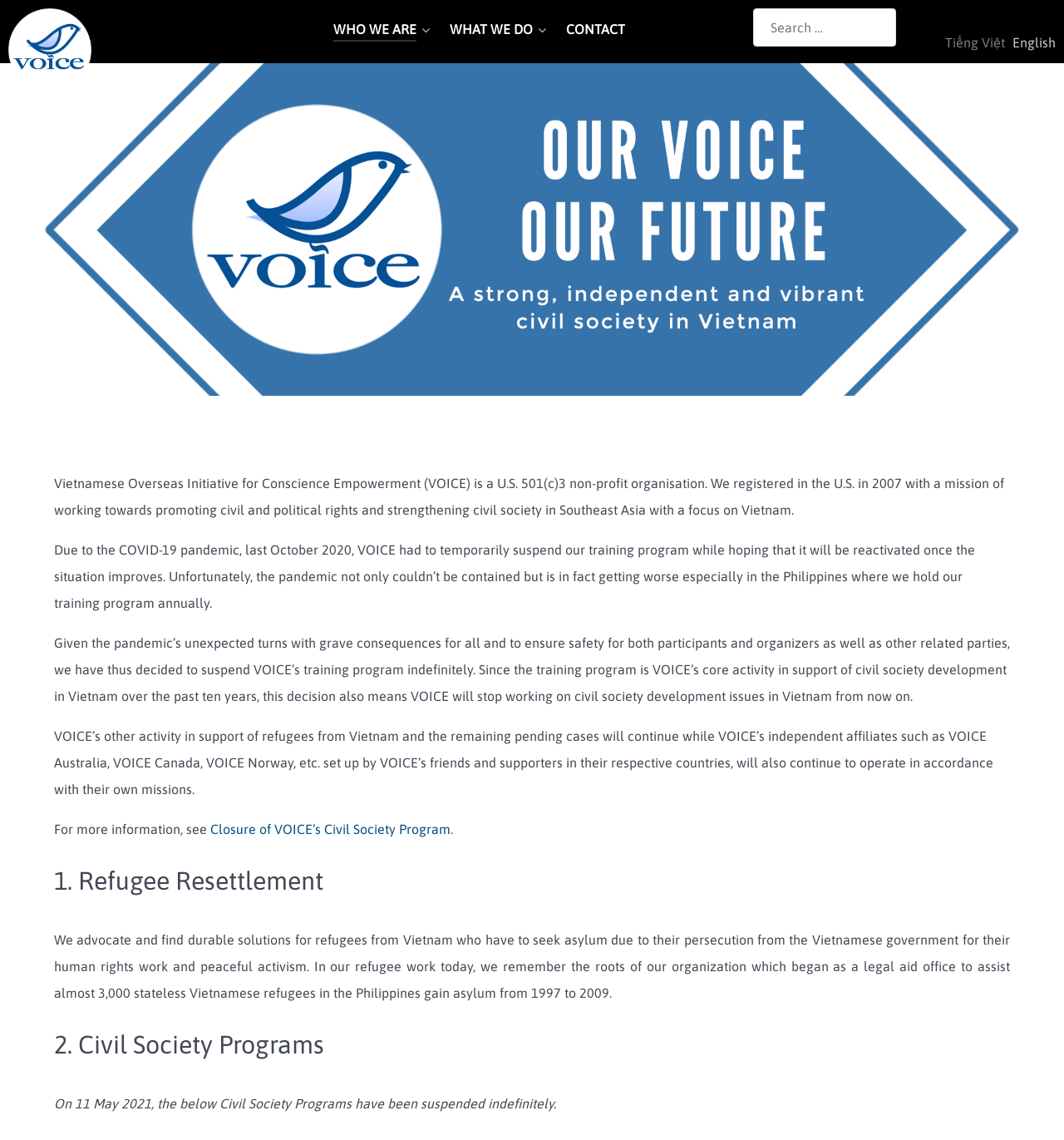Answer the question using only one word or a concise phrase: How many languages can the website be translated to?

2